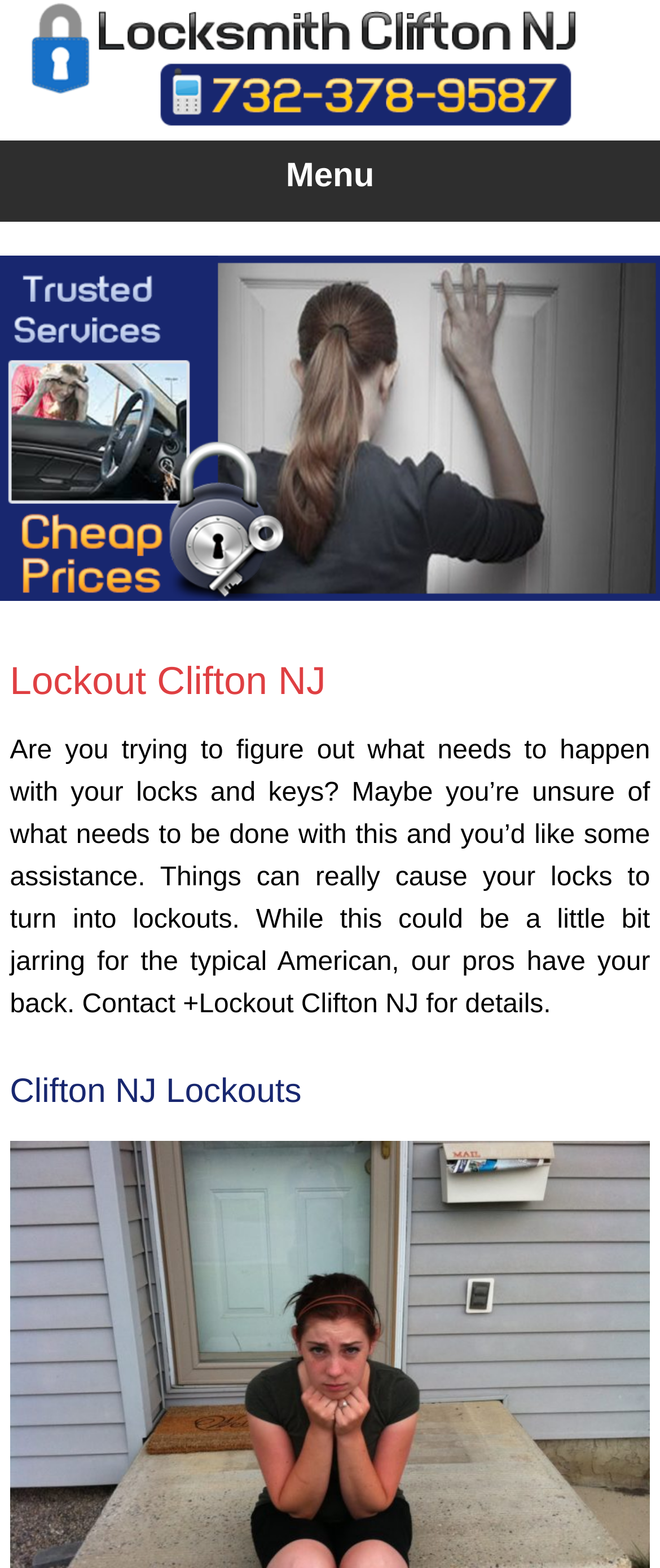What might cause locks to turn into lockouts?
Refer to the image and give a detailed answer to the query.

According to the static text on the webpage, things can cause locks to turn into lockouts, although it does not specify what those things are.